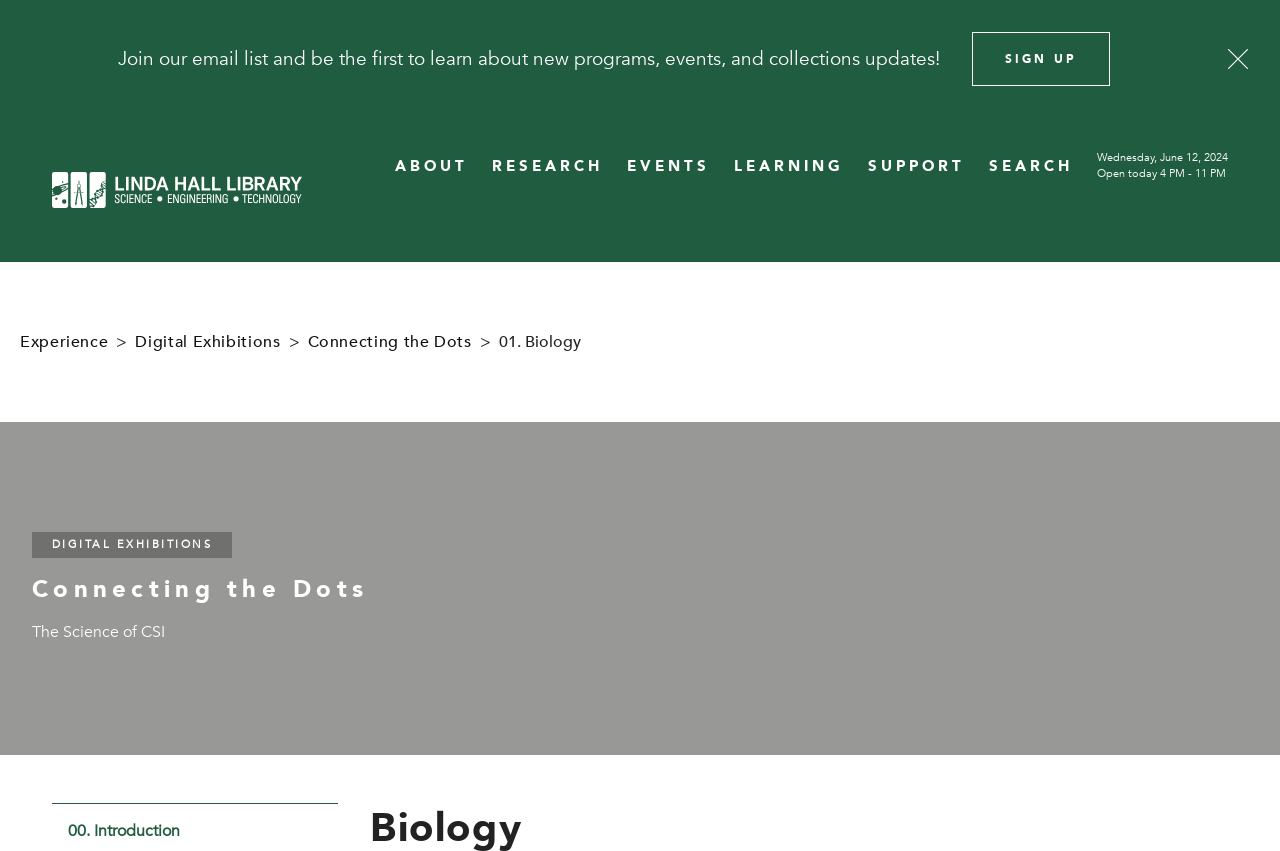Specify the bounding box coordinates of the area that needs to be clicked to achieve the following instruction: "Sign up for the email list".

[0.759, 0.038, 0.867, 0.101]